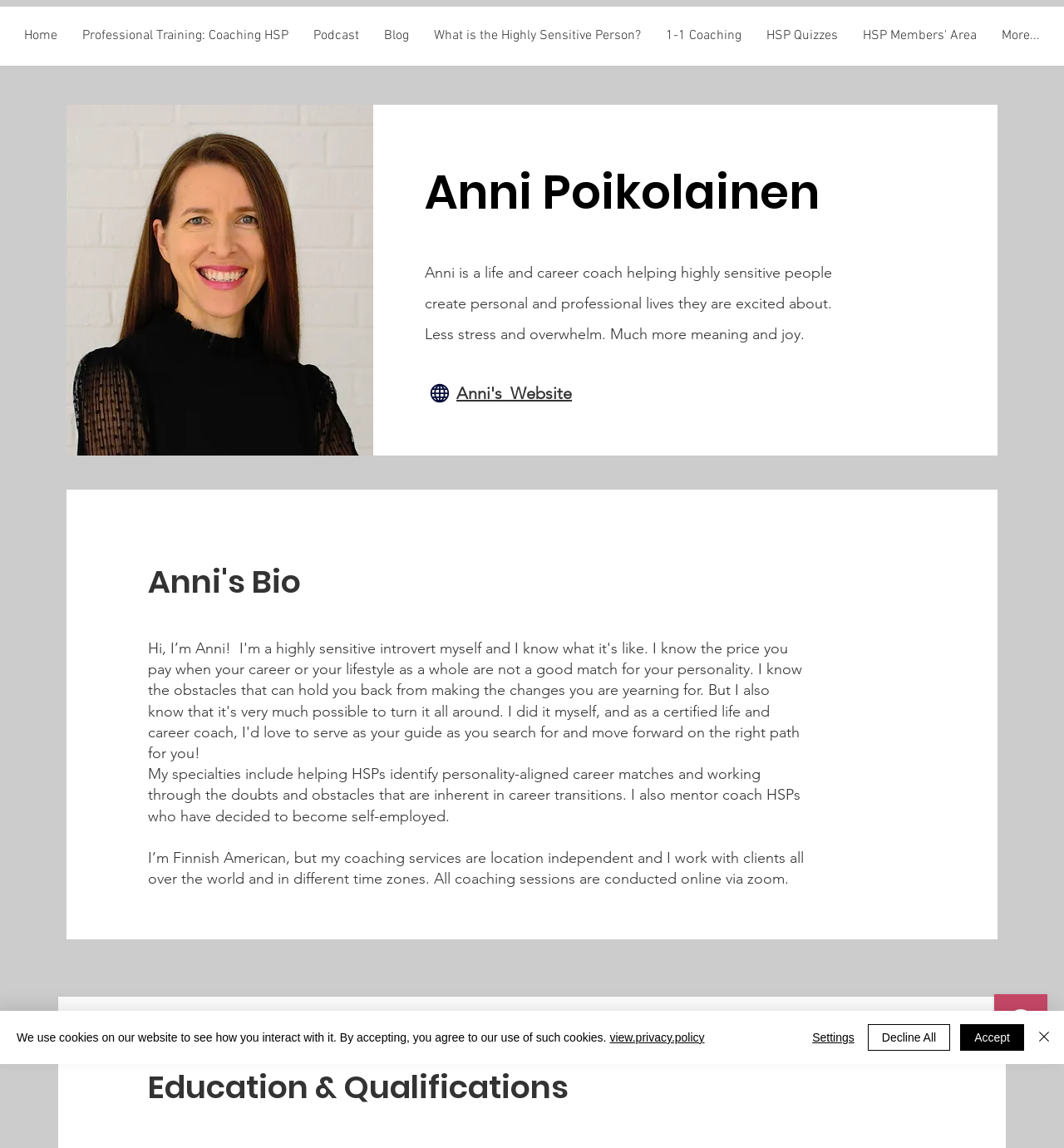Where is Anni from?
Please answer the question as detailed as possible based on the image.

I found this information in the StaticText element that mentions 'I’m Finnish American, but my coaching services are location independent and I work with clients all over the world and in different time zones.'